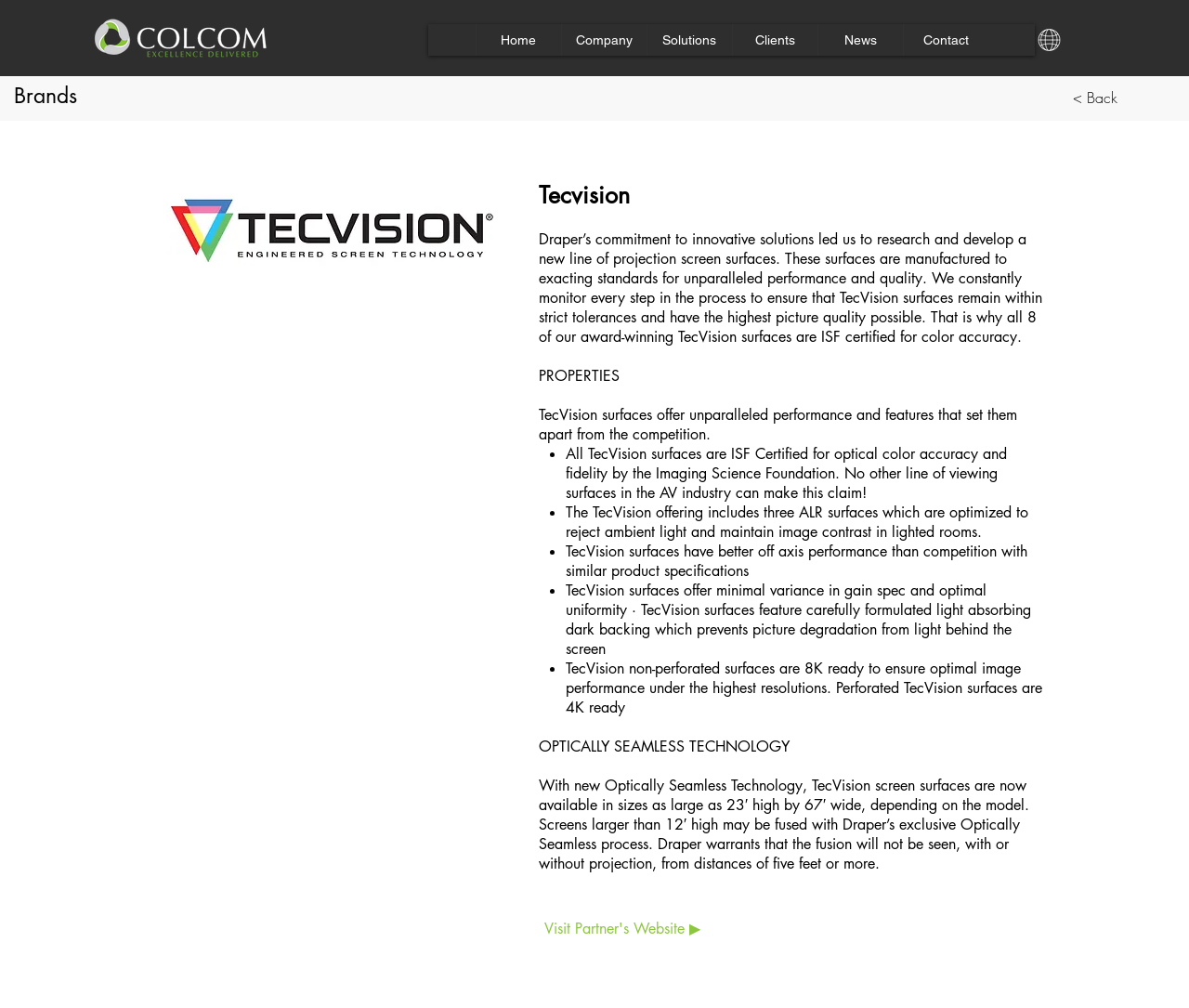Determine the bounding box coordinates for the element that should be clicked to follow this instruction: "Click the Visit Partner's Website link". The coordinates should be given as four float numbers between 0 and 1, in the format [left, top, right, bottom].

[0.453, 0.903, 0.594, 0.94]